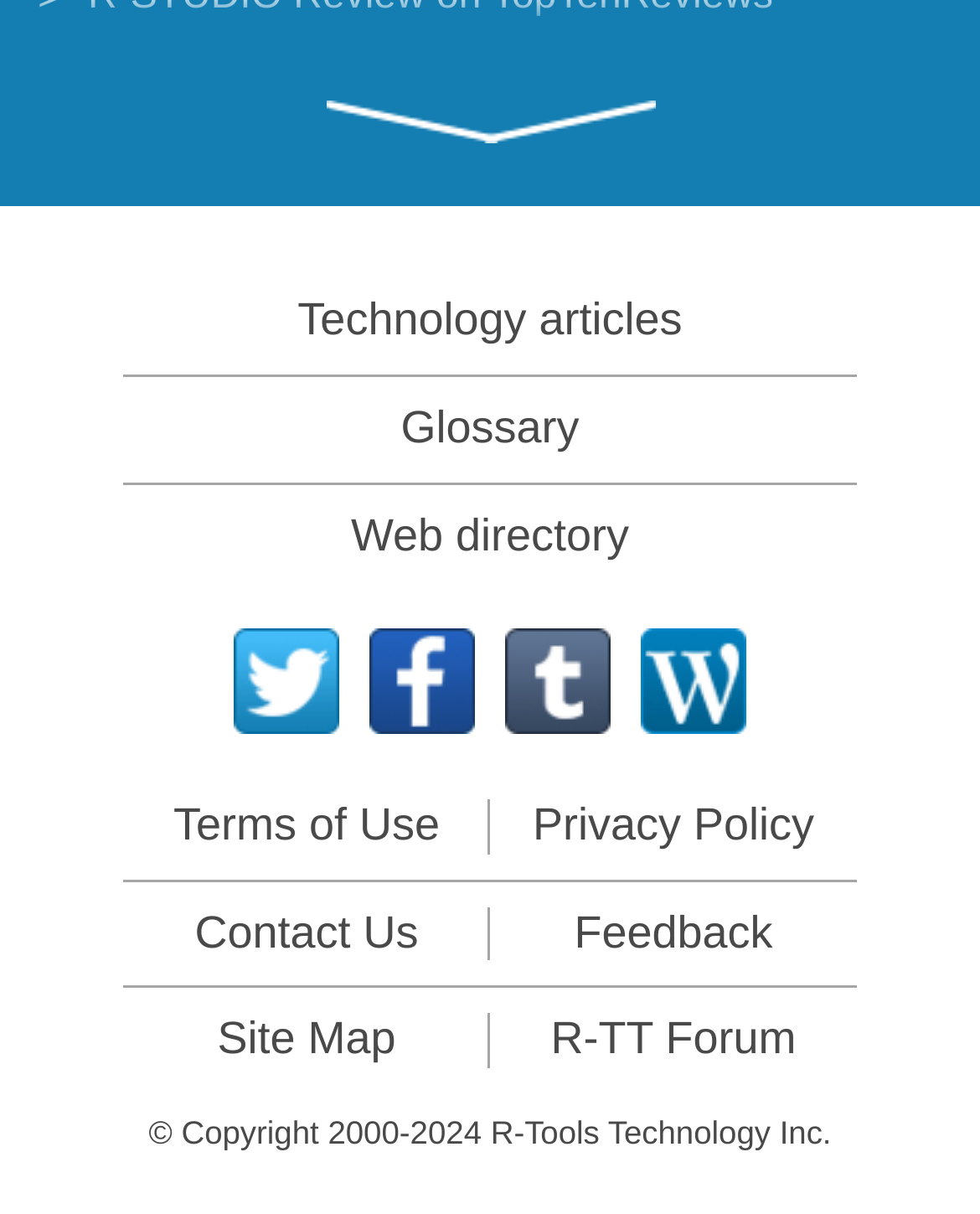Determine the coordinates of the bounding box that should be clicked to complete the instruction: "Visit R-TT Forum". The coordinates should be represented by four float numbers between 0 and 1: [left, top, right, bottom].

[0.562, 0.835, 0.812, 0.877]